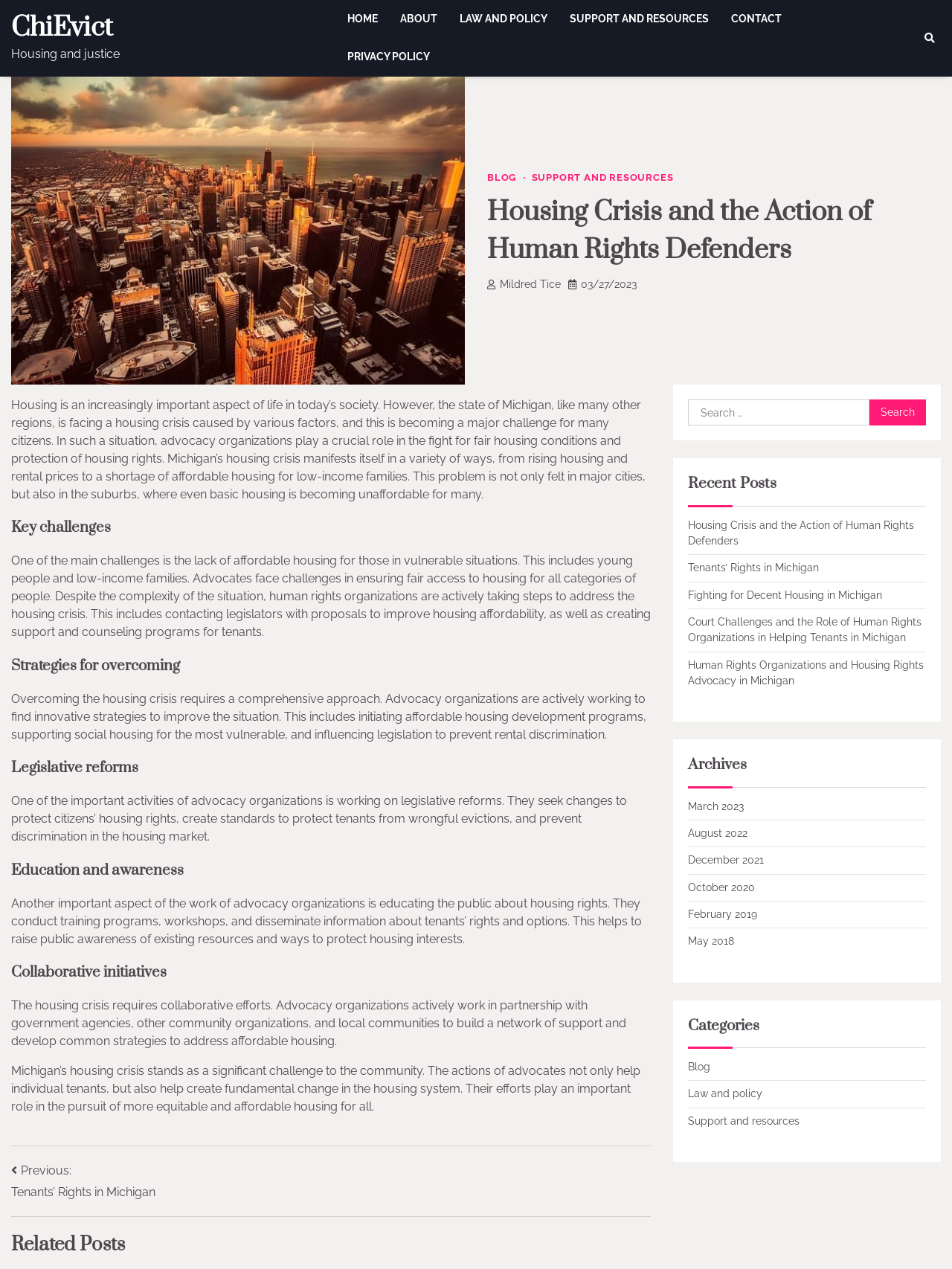Please respond to the question using a single word or phrase:
What is the purpose of advocacy organizations in the housing crisis?

To protect housing rights